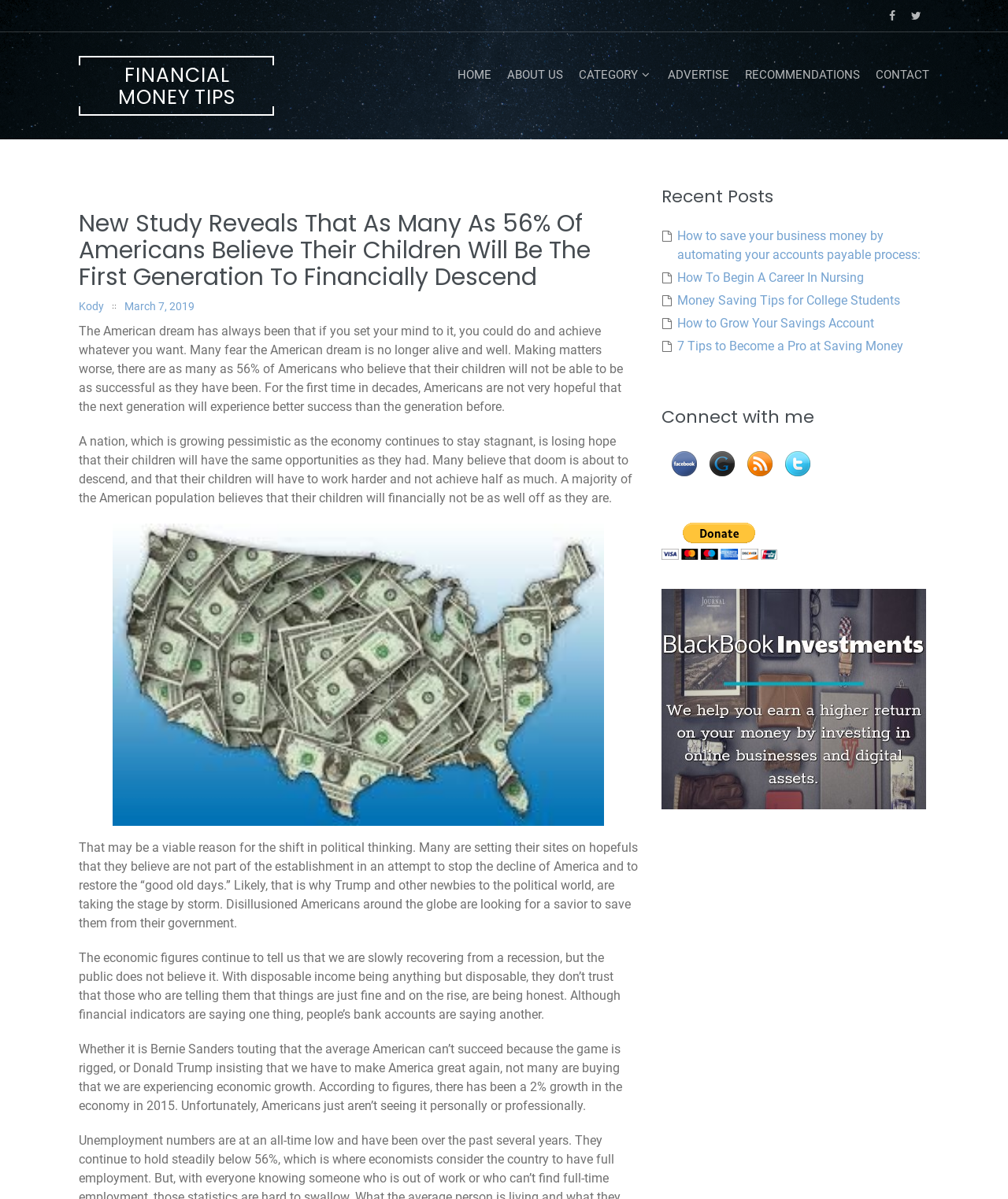Please determine the bounding box coordinates of the area that needs to be clicked to complete this task: 'Check out the 'Recent Posts' section'. The coordinates must be four float numbers between 0 and 1, formatted as [left, top, right, bottom].

[0.656, 0.156, 0.922, 0.189]